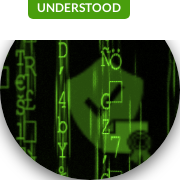Give a thorough caption of the image, focusing on all visible elements.

The image showcases a stylized representation related to "Identity Management," a key focus area highlighted by the accompanying text on the webpage. It features a digital abstract design, characterized by green matrix-style code cascading down the background, symbolizing the complexity and security associated with managing identities in the digital realm. In the foreground, a shield icon subtly conveys a sense of protection, emphasizing the importance of secure identity management solutions in today’s distributed web applications. Above the image, a button labeled "UNDERSTOOD" invites user interaction, indicating an acknowledgment of the presented information regarding digital security practices. This captures the essence of creating and upholding secure identity solutions that align with best practices in the industry.